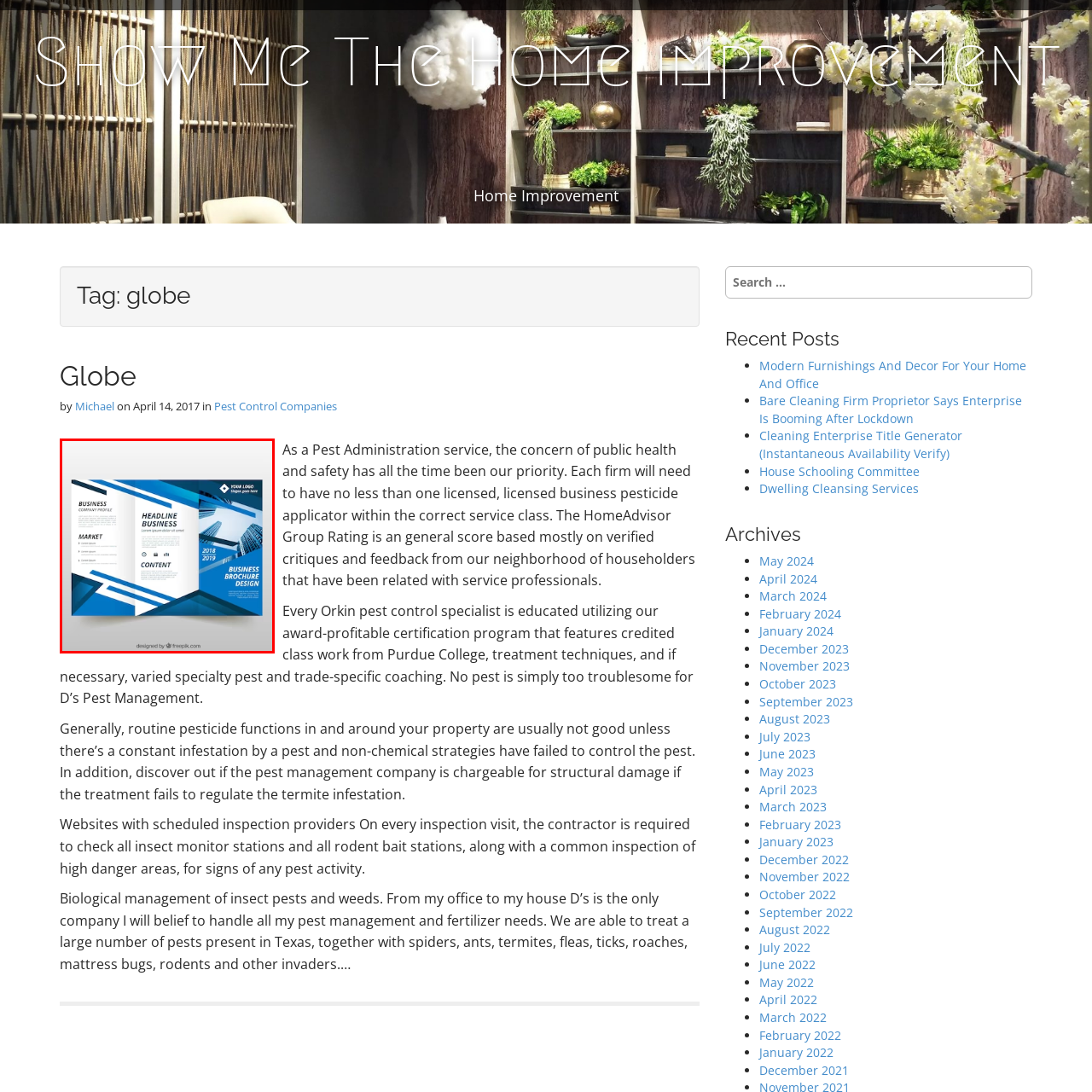What is the purpose of the placeholders in the design?
Inspect the image indicated by the red outline and answer the question with a single word or short phrase.

for branding